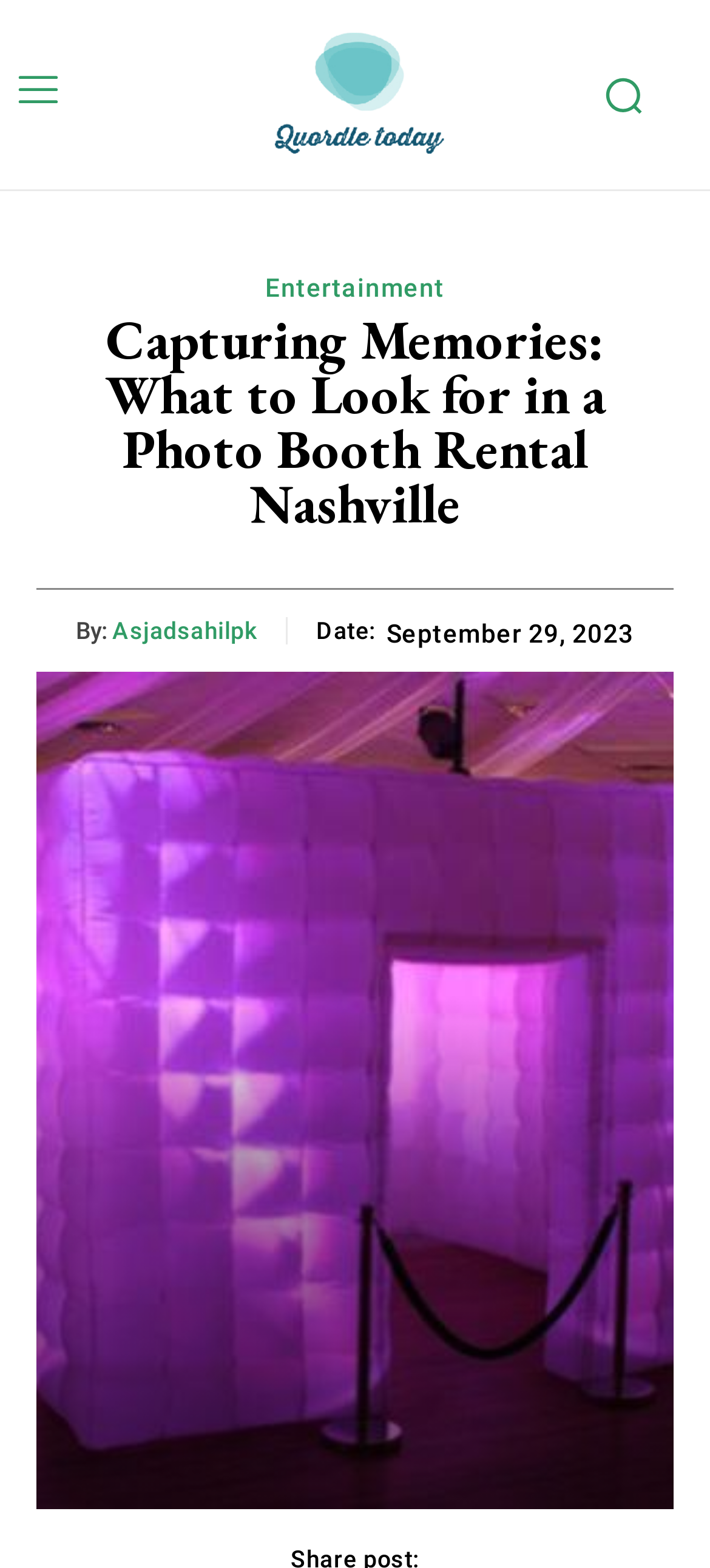Please identify the primary heading of the webpage and give its text content.

Capturing Memories: What to Look for in a Photo Booth Rental Nashville